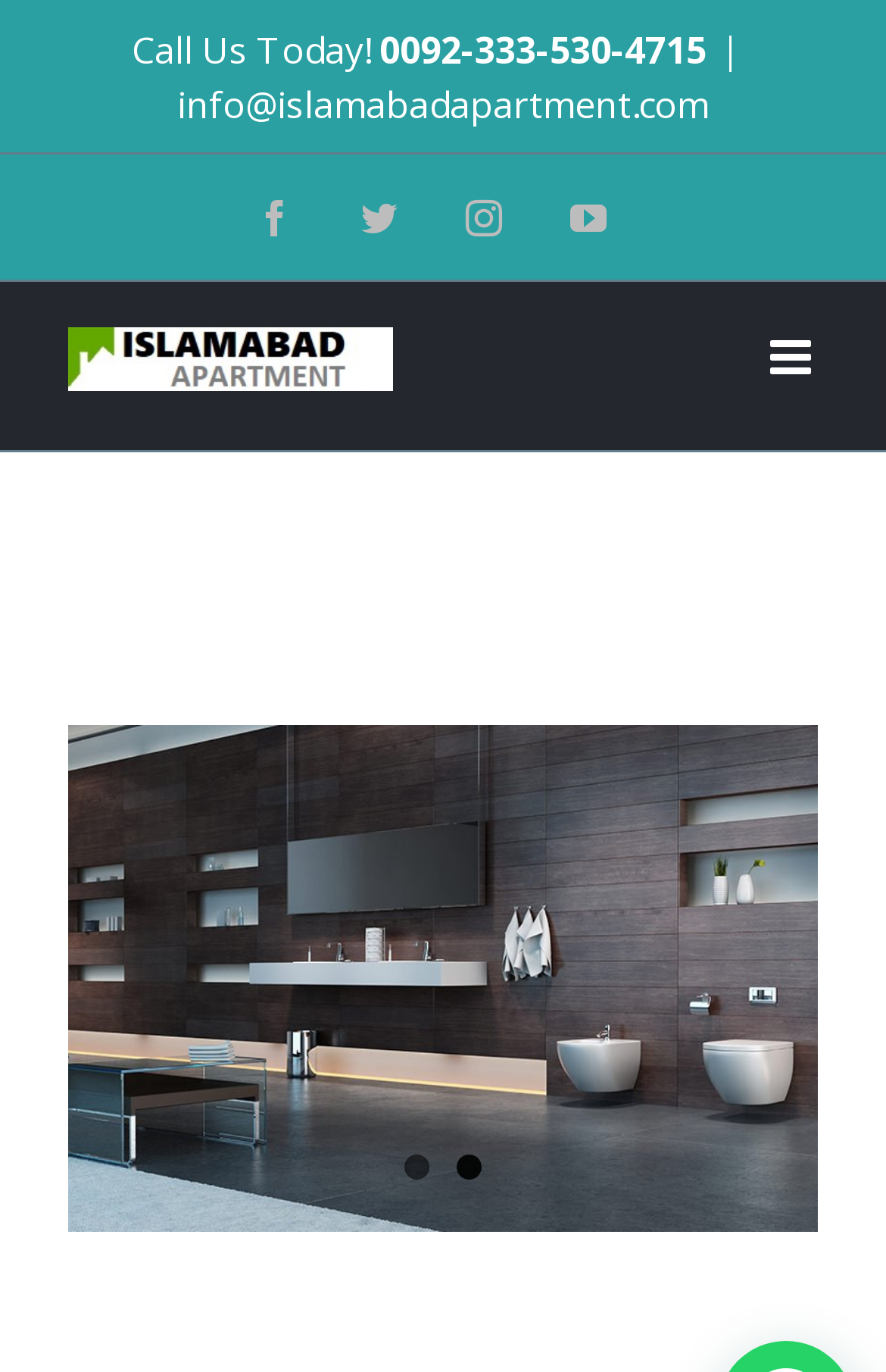Please find the bounding box for the UI component described as follows: "youtube".

[0.644, 0.146, 0.685, 0.173]